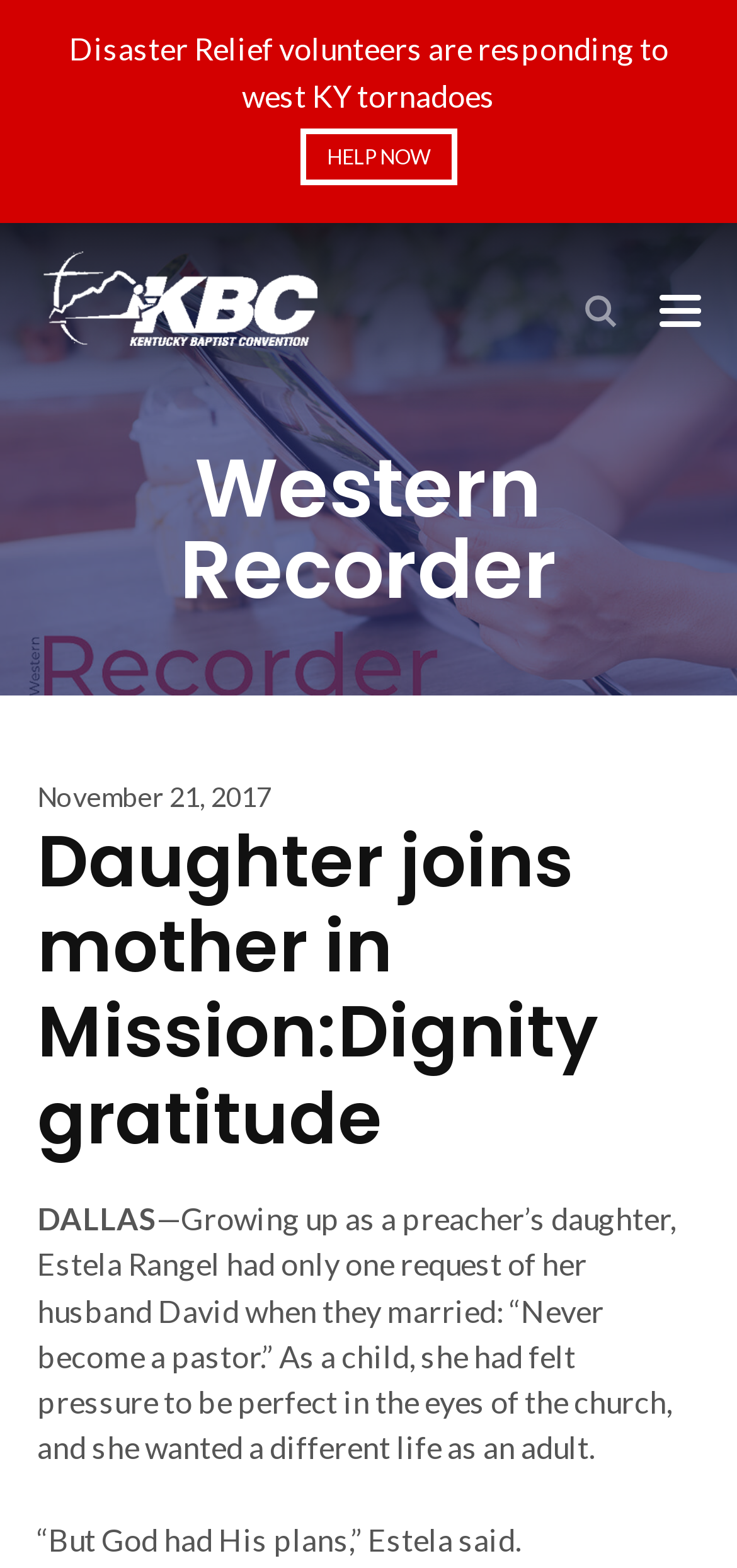Explain in detail what is displayed on the webpage.

The webpage appears to be an article from the Western Recorder, a publication of the Kentucky Baptist Convention. At the top of the page, there is a prominent call-to-action link "HELP NOW" situated near the center, accompanied by a brief description "Disaster Relief volunteers are responding to west KY tornadoes" to its left. 

To the top-right, there is an image, and below it, a link to the Kentucky Baptist Convention is placed. 

The main content of the article is divided into sections, with a clear heading "Daughter joins mother in Mission:Dignity gratitude" at the top. Below the heading, there is a timestamp "November 21, 2017" indicating the publication date. 

The article begins with a brief introduction, stating "DALLAS—" followed by a narrative about Estela Rangel, a preacher's daughter, and her experiences. The text continues to describe her life, including a quote from Estela herself.